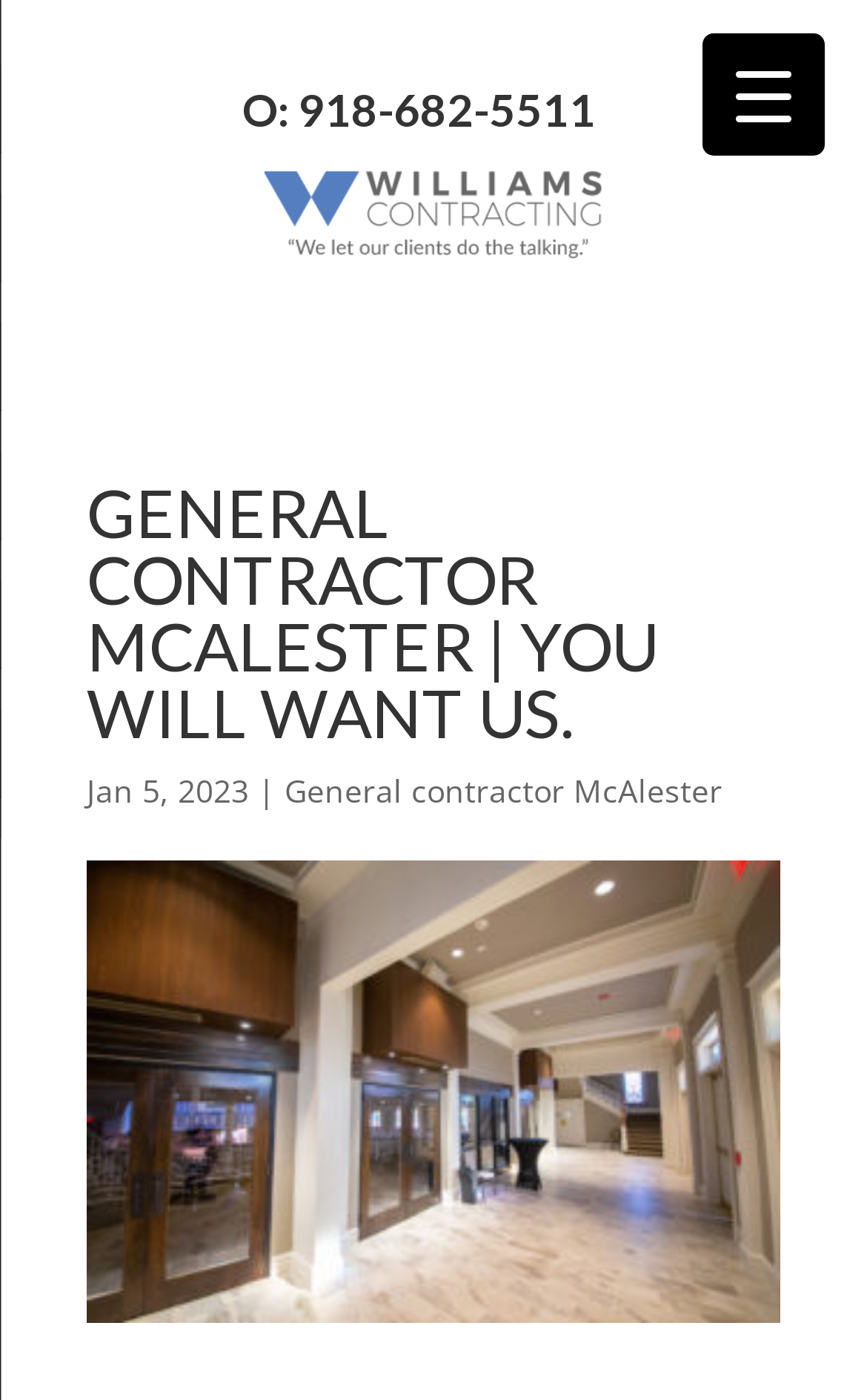What is the name of the company?
Please provide a comprehensive and detailed answer to the question.

I found the company name by looking at the link element with the text 'Williams Contracting' which has a bounding box coordinate of [0.304, 0.121, 0.696, 0.202]. This element also has an image with the same name, which suggests that it is the company logo.